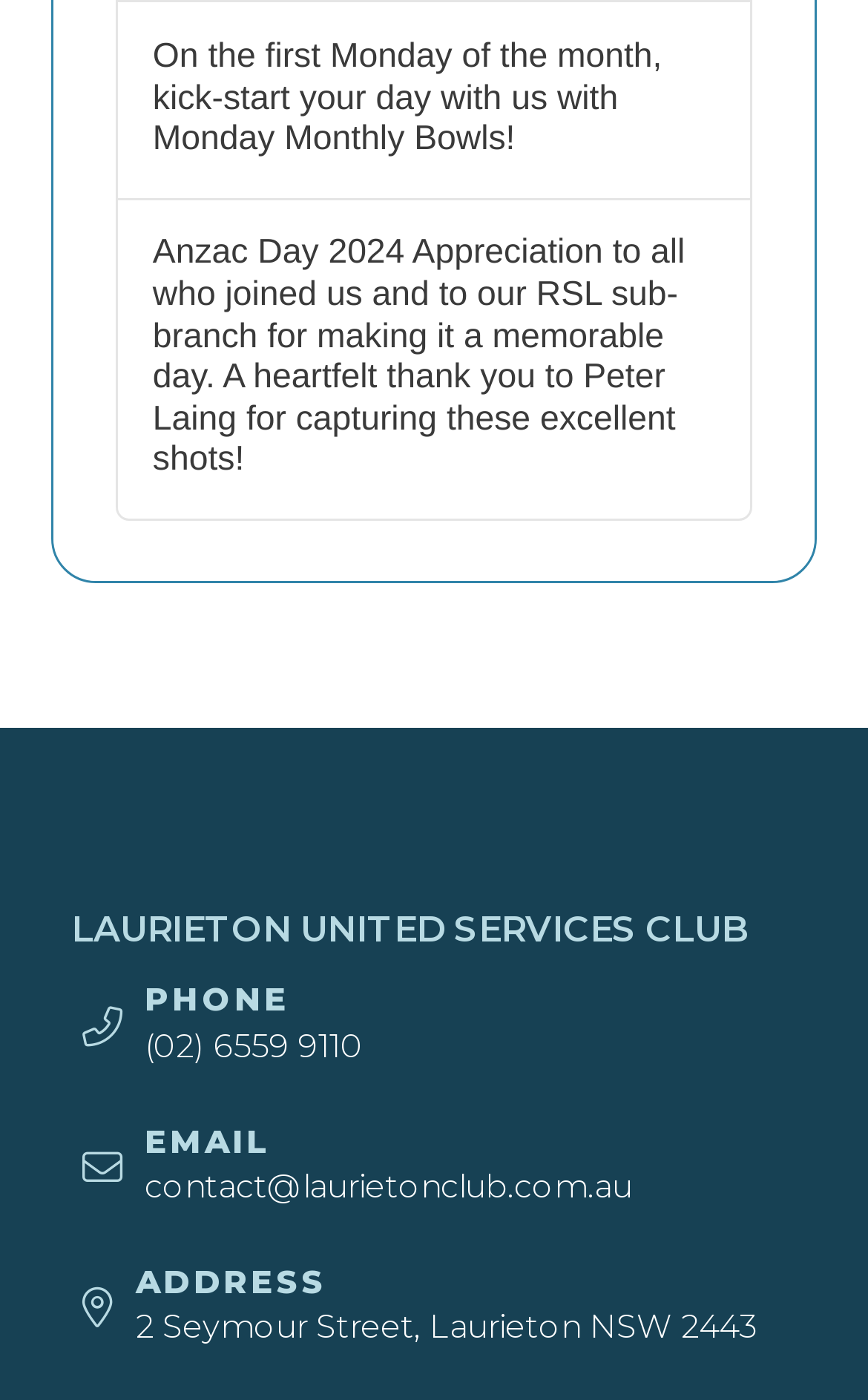Find the bounding box of the UI element described as: "​Phone(02) 6559 9110". The bounding box coordinates should be given as four float values between 0 and 1, i.e., [left, top, right, bottom].

[0.082, 0.682, 0.916, 0.783]